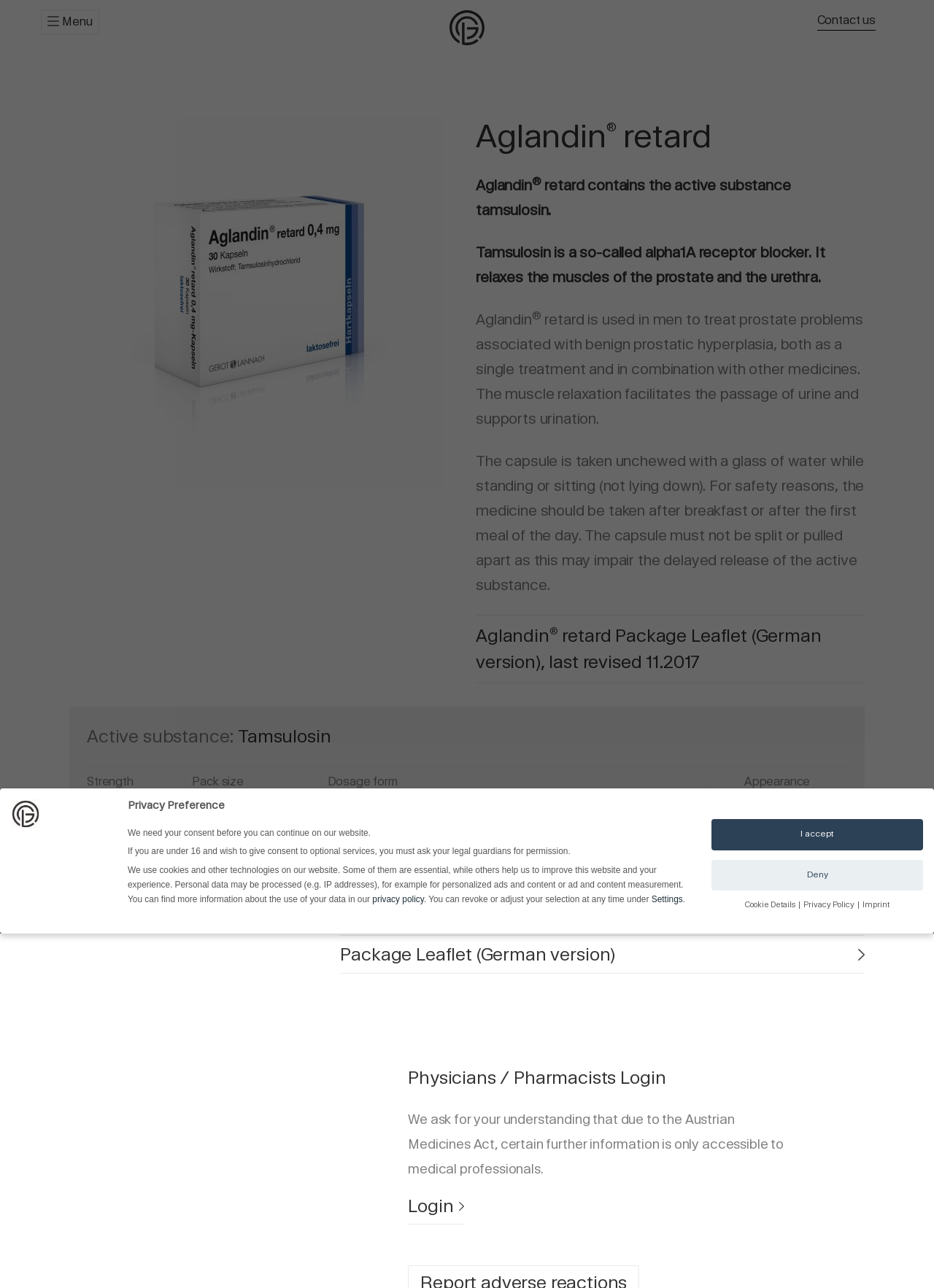Please predict the bounding box coordinates of the element's region where a click is necessary to complete the following instruction: "Click the Contact us link". The coordinates should be represented by four float numbers between 0 and 1, i.e., [left, top, right, bottom].

[0.875, 0.008, 0.938, 0.024]